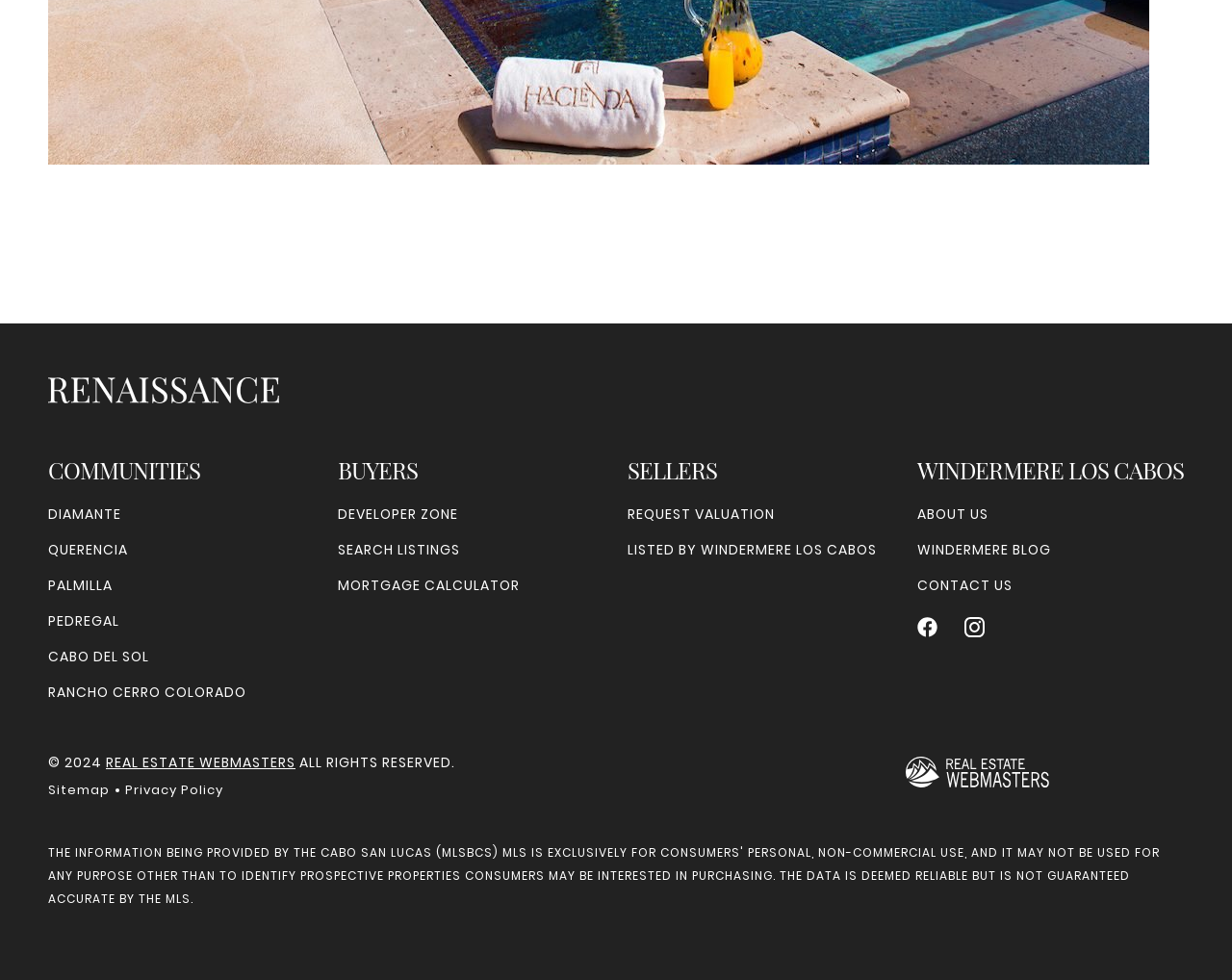What is the purpose of the 'MORTGAGE CALCULATOR' link?
Provide an in-depth answer to the question, covering all aspects.

The 'MORTGAGE CALCULATOR' link is located under the 'BUYERS' heading, which suggests that it is a tool for buyers to calculate their mortgage. The purpose of this link is to provide a calculation service for potential buyers.